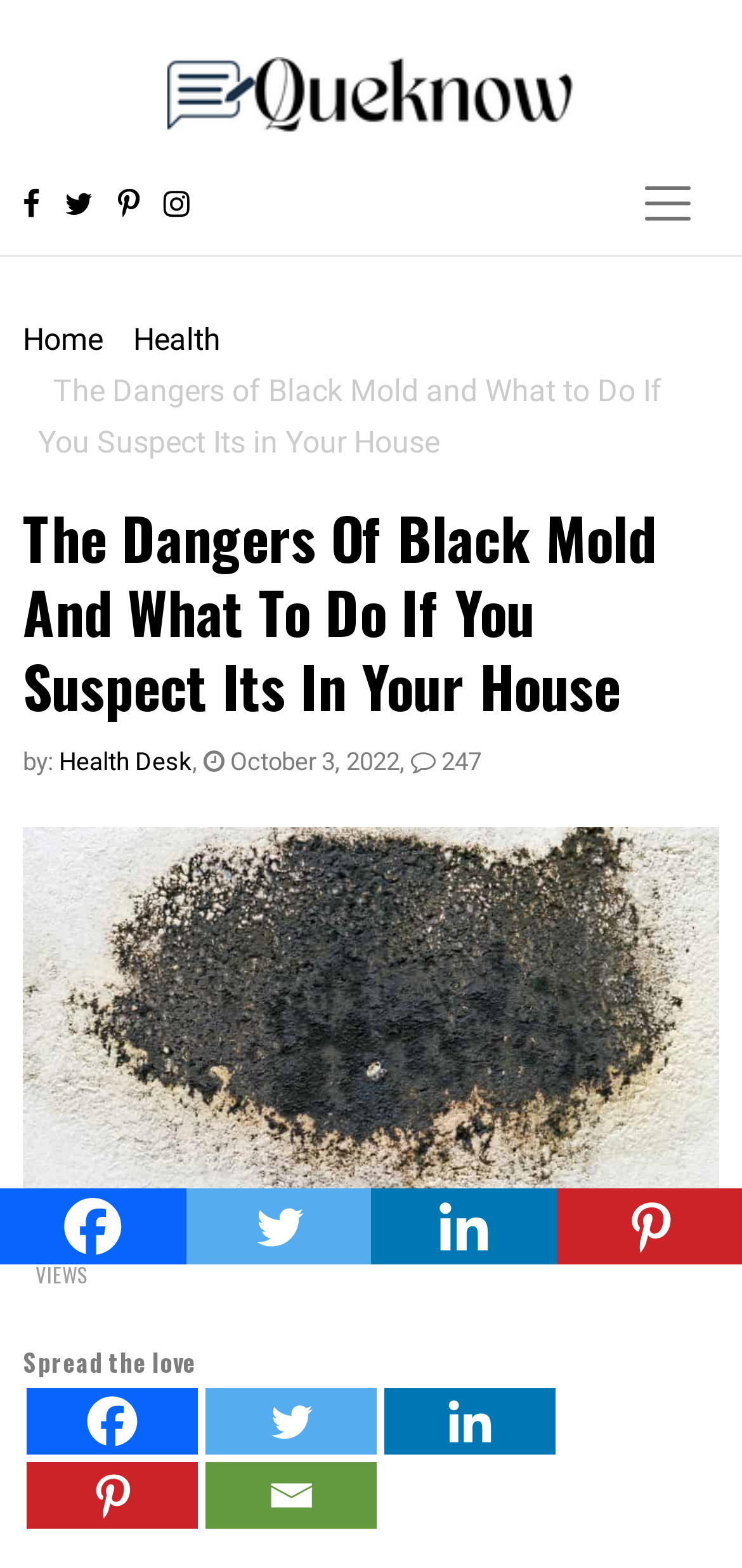What is the name of the author?
Answer the question with a detailed explanation, including all necessary information.

The name of the author is displayed below the title of the article, and it is indicated by the text 'by: Health Desk'.